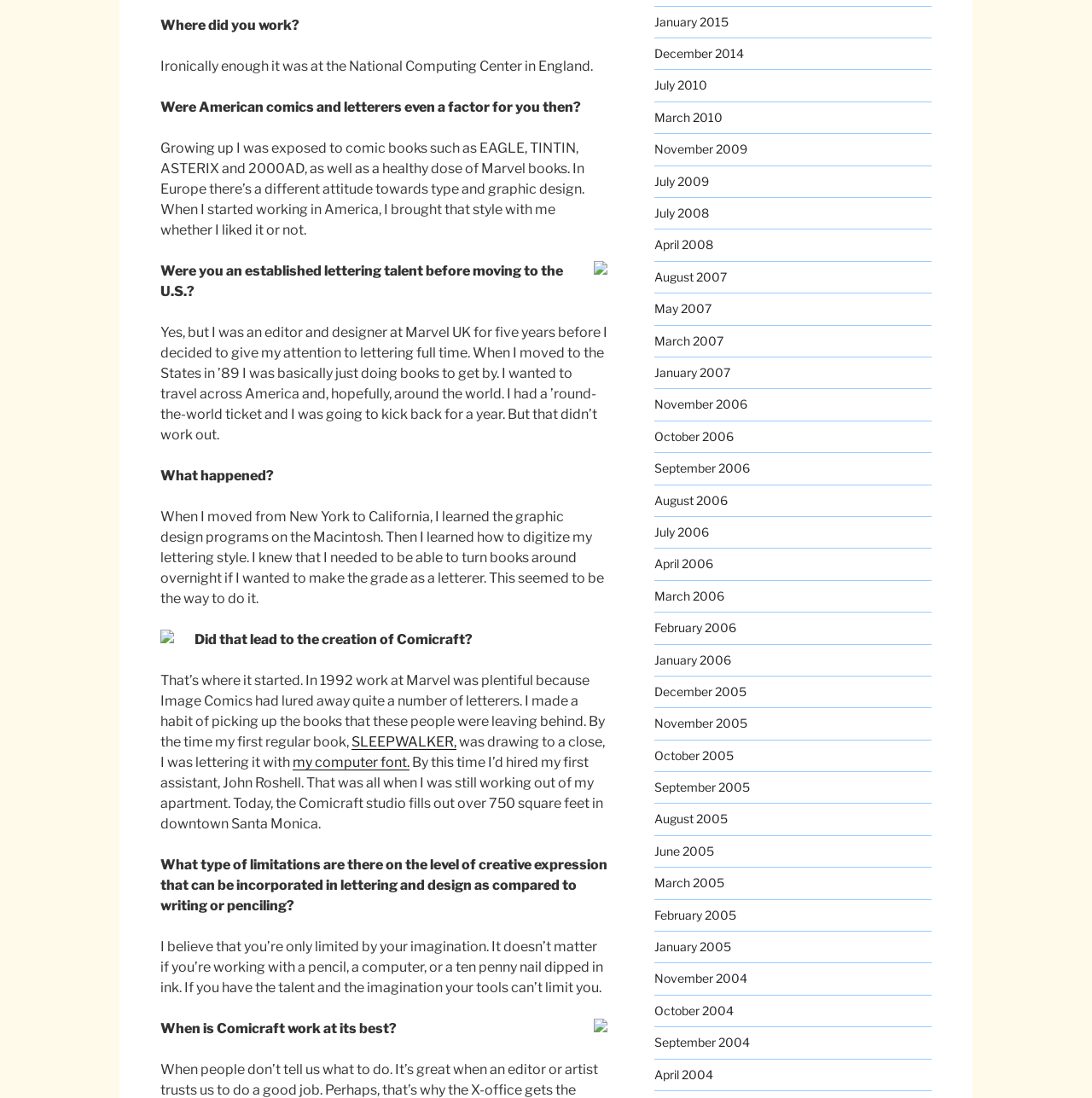Please locate the bounding box coordinates for the element that should be clicked to achieve the following instruction: "Click on my computer font". Ensure the coordinates are given as four float numbers between 0 and 1, i.e., [left, top, right, bottom].

[0.268, 0.687, 0.375, 0.702]